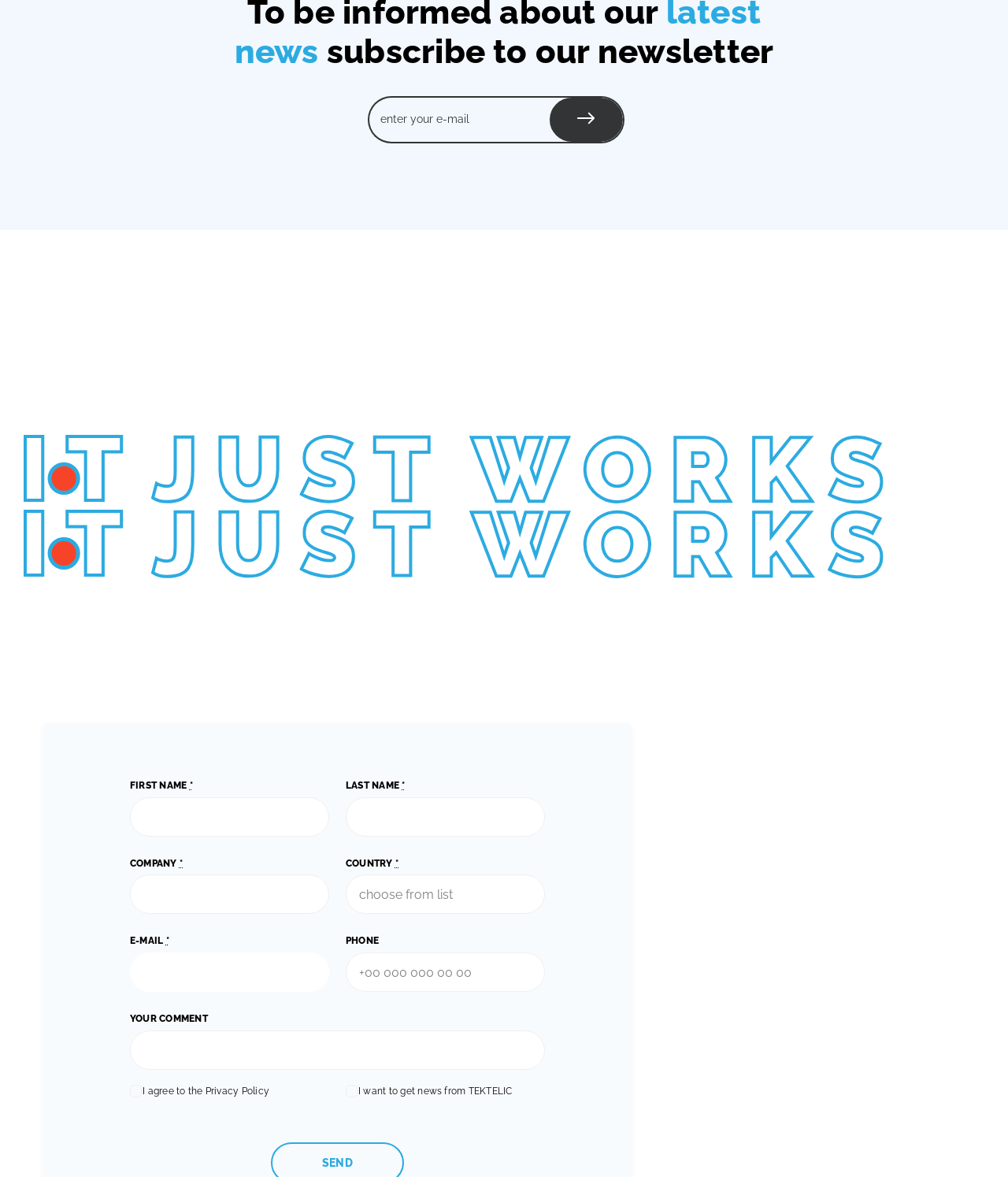Please find the bounding box coordinates of the element that must be clicked to perform the given instruction: "select your country". The coordinates should be four float numbers from 0 to 1, i.e., [left, top, right, bottom].

[0.343, 0.743, 0.54, 0.777]